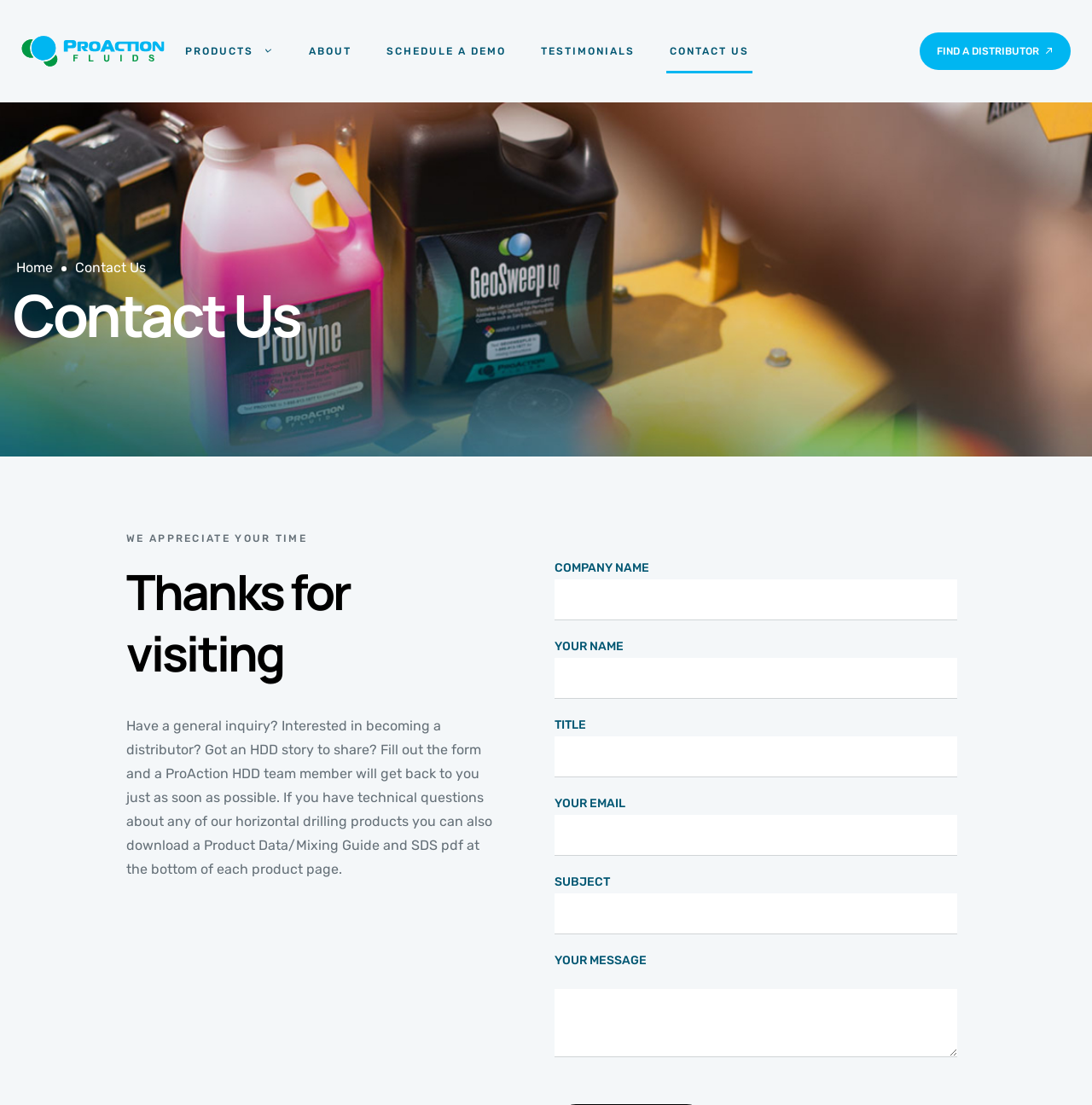Describe all the visual and textual components of the webpage comprehensively.

The webpage is a contact page for ProAction Fluids, a company that specializes in HDD fluids and additives. At the top left corner, there is a site logo, which is an image. Next to it, there are several links, including "PRODUCTS", "ABOUT", "SCHEDULE A DEMO", "TESTIMONIALS", and "CONTACT US", which are aligned horizontally. 

Below the links, there is a large image that showcases ProAction Fluids' products in action at a horizontal directional drilling job site. 

On the left side of the page, there are two links, "Home" and "Contact Us", which are stacked vertically. 

The main content of the page is a contact form, which is divided into several sections. At the top, there is a heading that reads "Contact Us". Below it, there is a static text that says "WE APPRECIATE YOUR TIME". 

Underneath, there is a heading that reads "Thanks for visiting", followed by a paragraph of text that explains how to use the contact form. The form itself consists of several fields, including "COMPANY NAME", "YOUR NAME", "TITLE", "YOUR EMAIL", "SUBJECT", and "YOUR MESSAGE", each with a corresponding textbox. 

All the form fields are aligned vertically and are located on the right side of the page, with the exception of the "YOUR MESSAGE" field, which is slightly longer than the others.